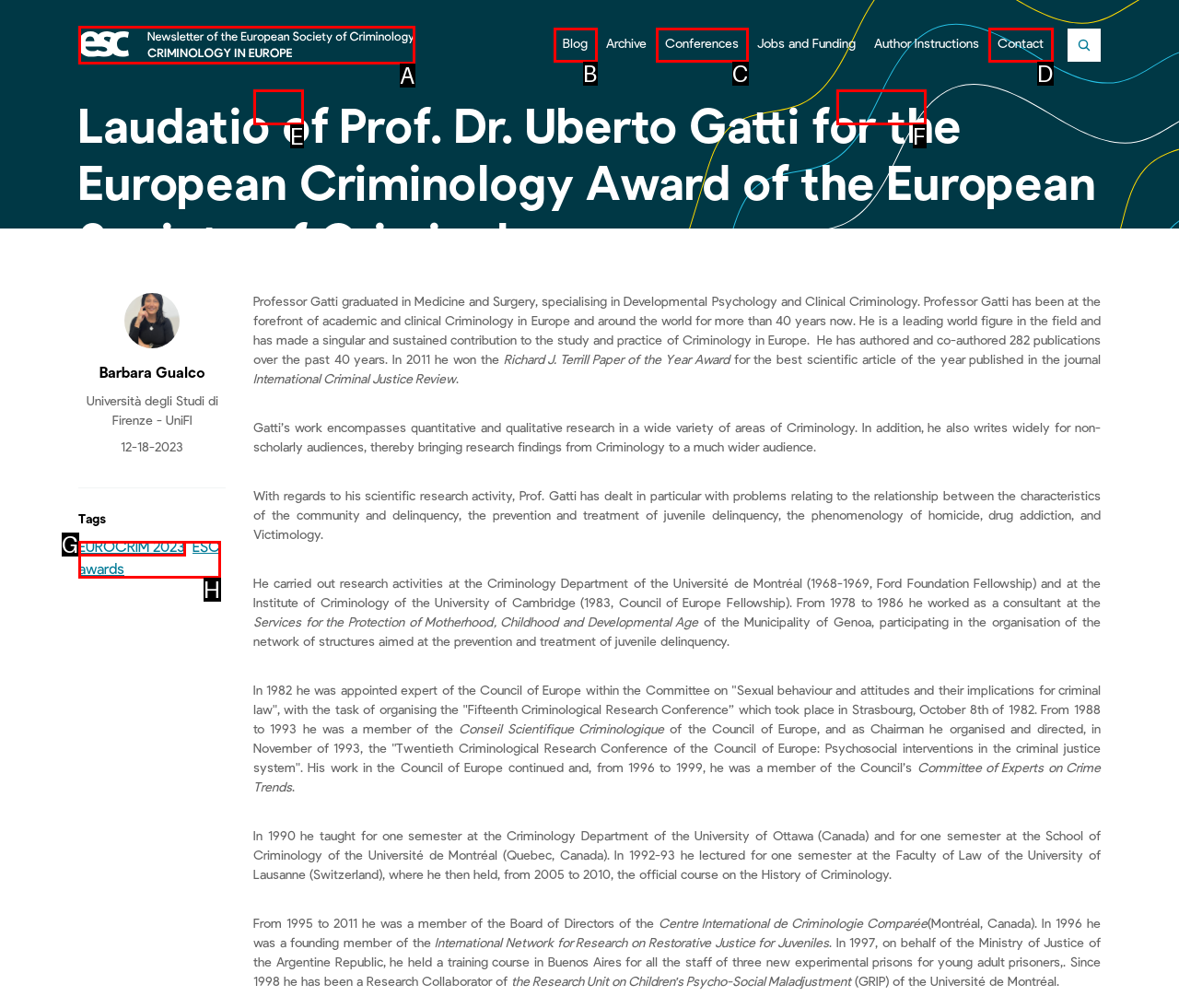Given the description: Conferences, select the HTML element that best matches it. Reply with the letter of your chosen option.

C